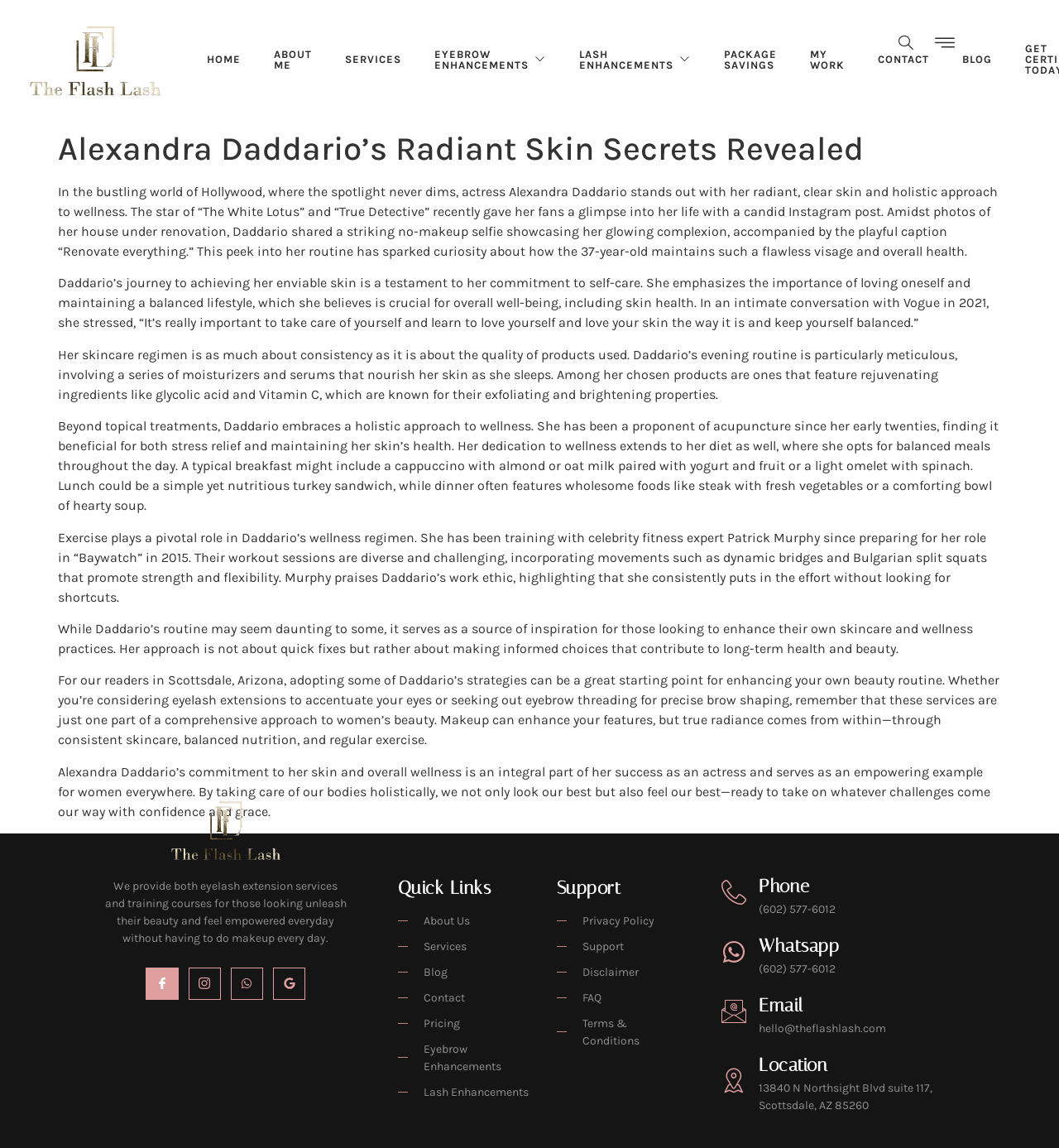What is the address of the beauty salon mentioned in the webpage?
Please provide a comprehensive answer to the question based on the webpage screenshot.

The address of the beauty salon is mentioned at the bottom of the webpage, which is 13840 N Northsight Blvd suite 117, Scottsdale, AZ 85260.